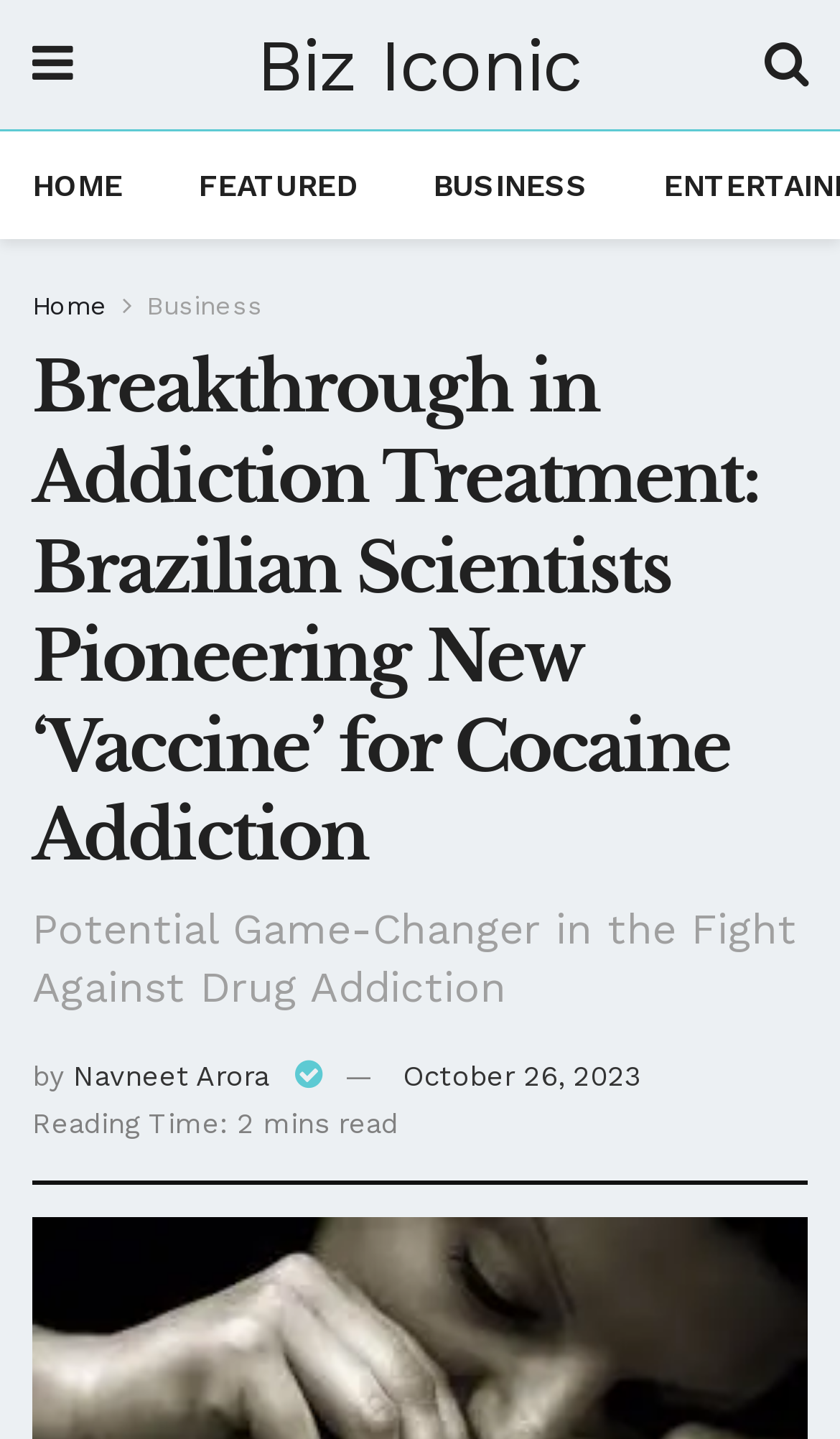Could you specify the bounding box coordinates for the clickable section to complete the following instruction: "read featured articles"?

[0.236, 0.117, 0.426, 0.141]